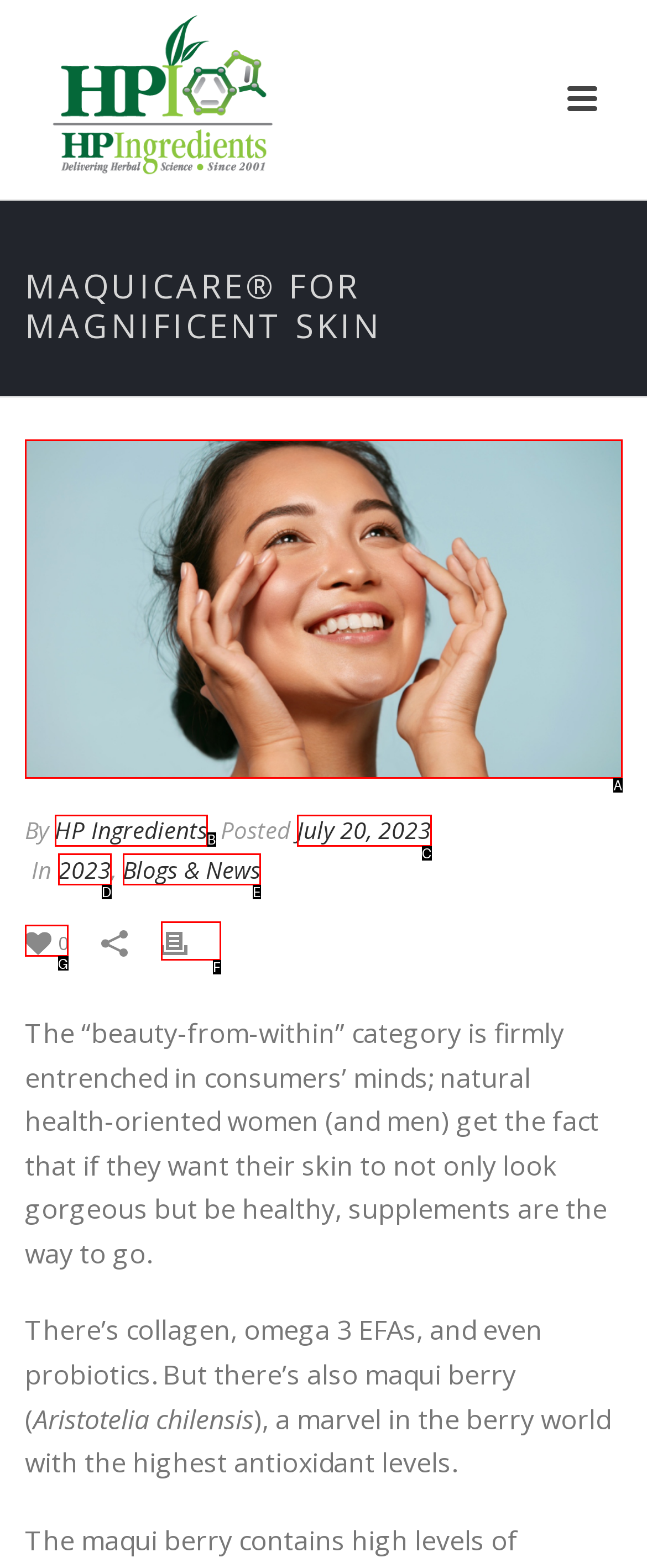Which lettered option matches the following description: title="MaquiCare® for Magnificent Skin"
Provide the letter of the matching option directly.

A